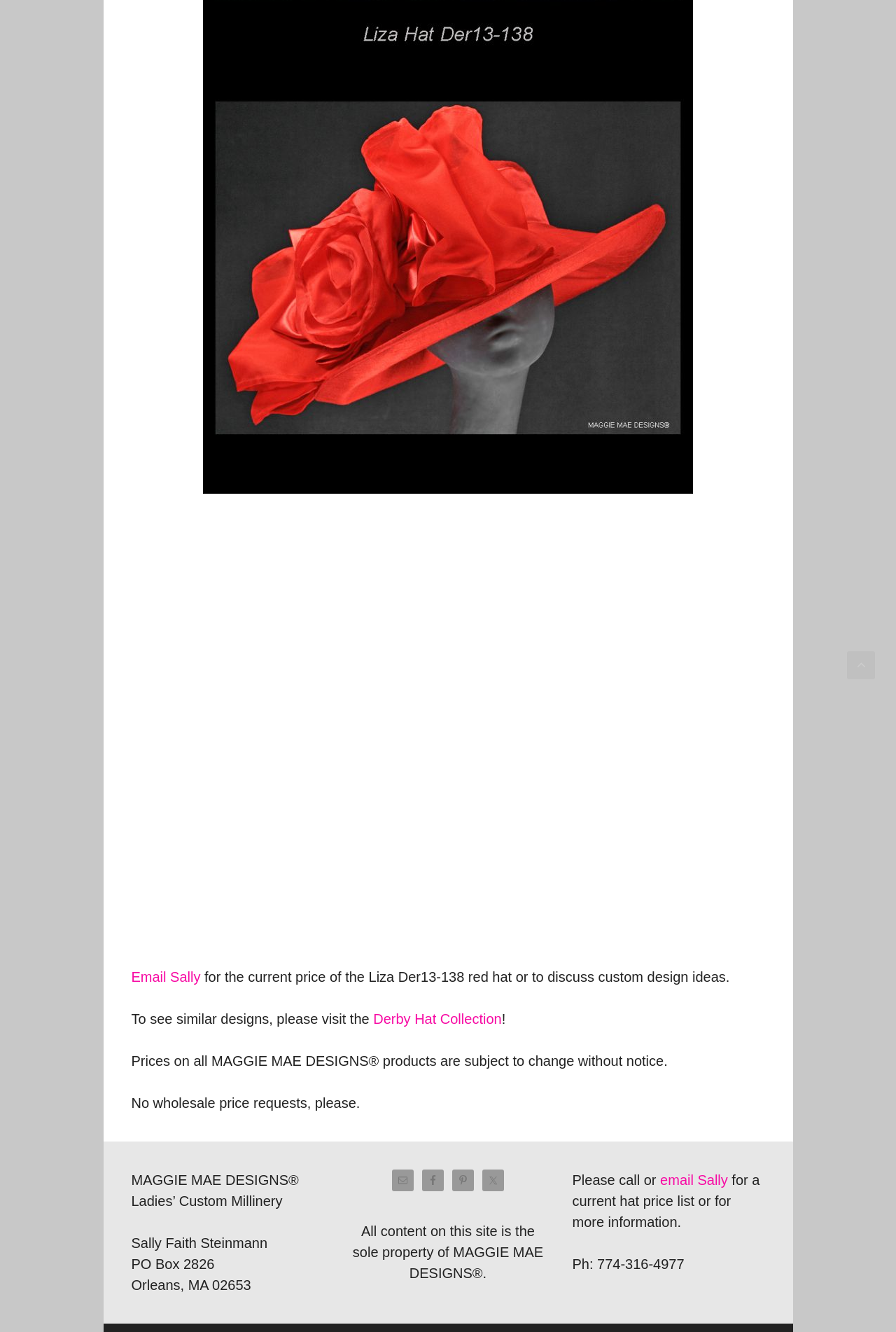Please predict the bounding box coordinates of the element's region where a click is necessary to complete the following instruction: "Visit the Derby Hat Collection". The coordinates should be represented by four float numbers between 0 and 1, i.e., [left, top, right, bottom].

[0.417, 0.759, 0.56, 0.771]